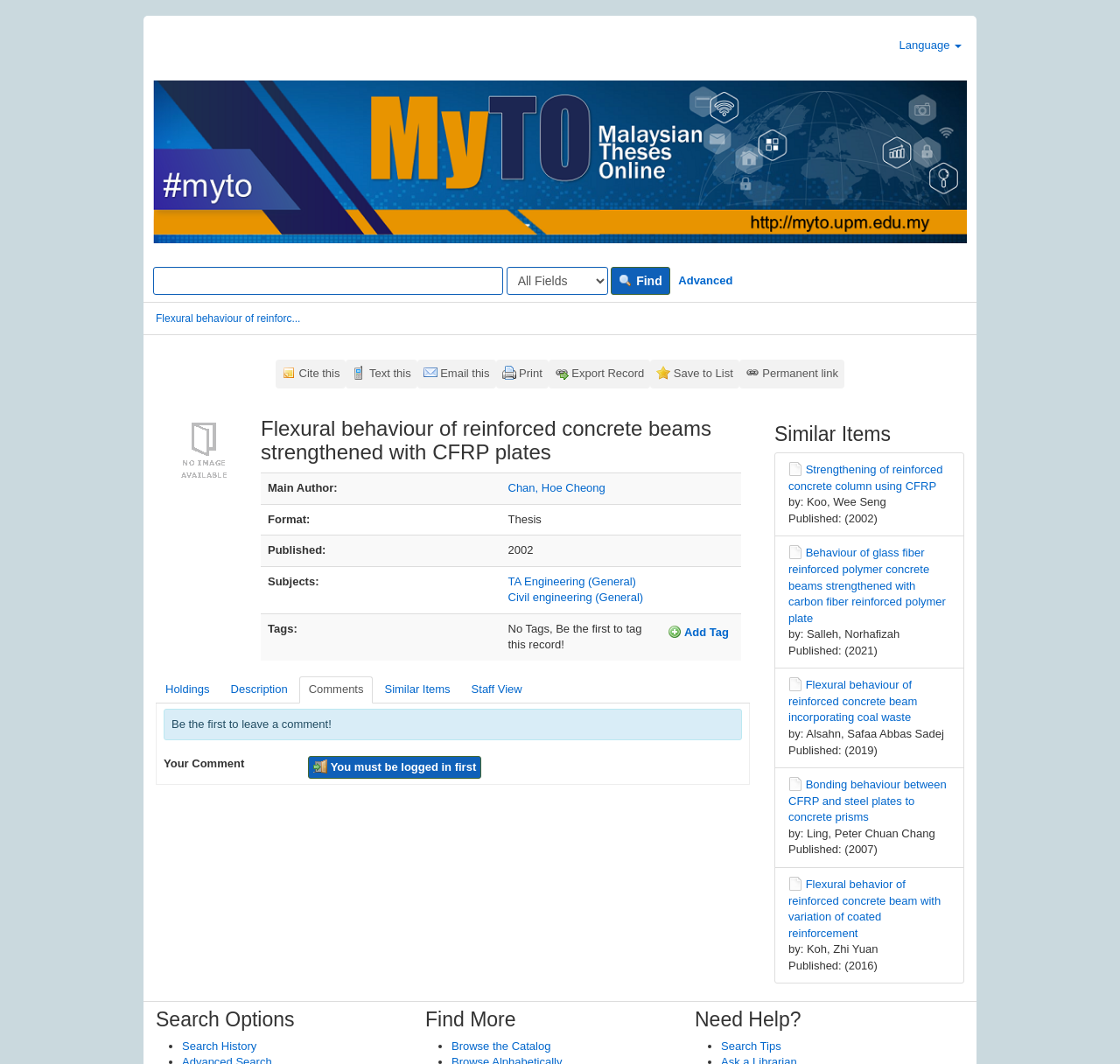Locate the bounding box coordinates of the area to click to fulfill this instruction: "Leave a comment". The bounding box should be presented as four float numbers between 0 and 1, in the order [left, top, right, bottom].

[0.153, 0.674, 0.296, 0.686]